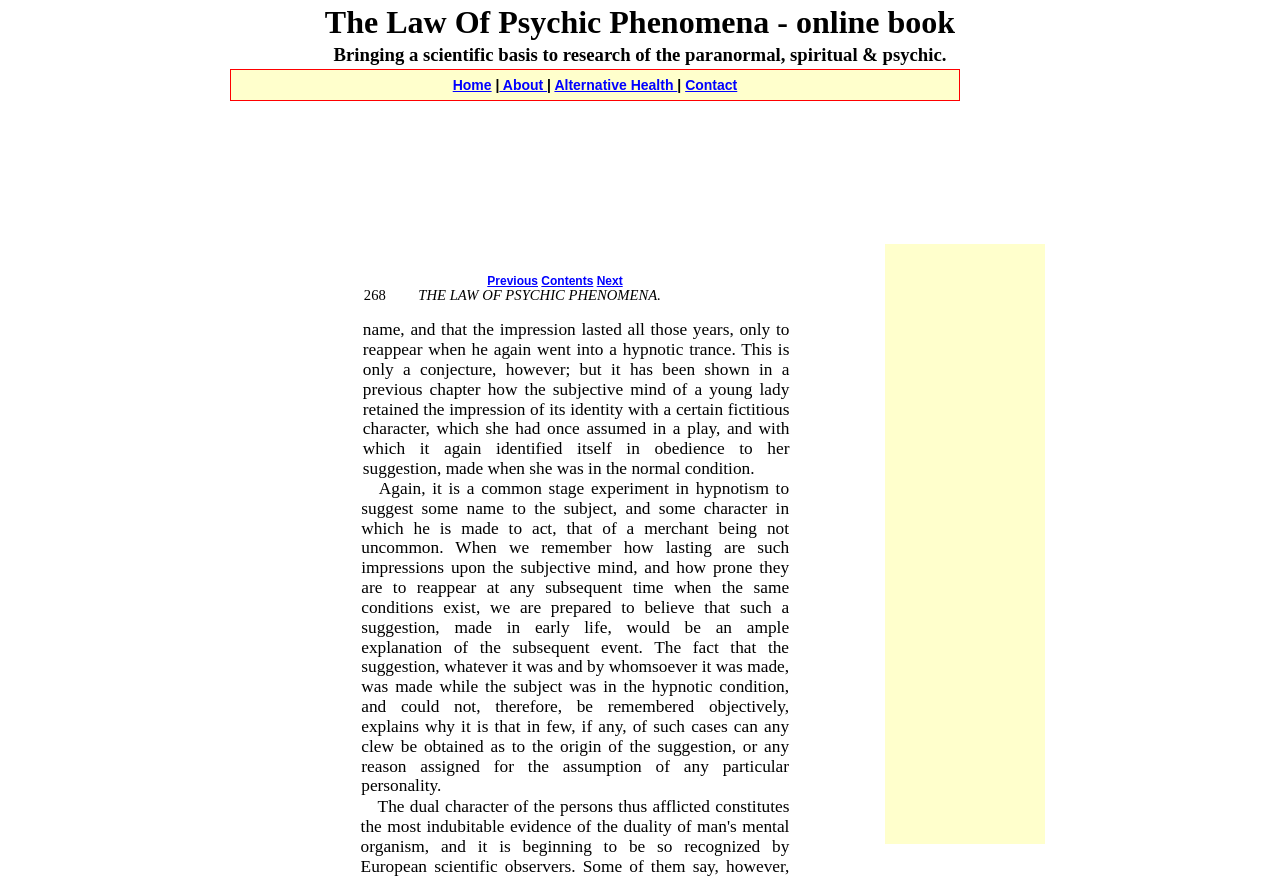How many navigation links are available?
Using the screenshot, give a one-word or short phrase answer.

4